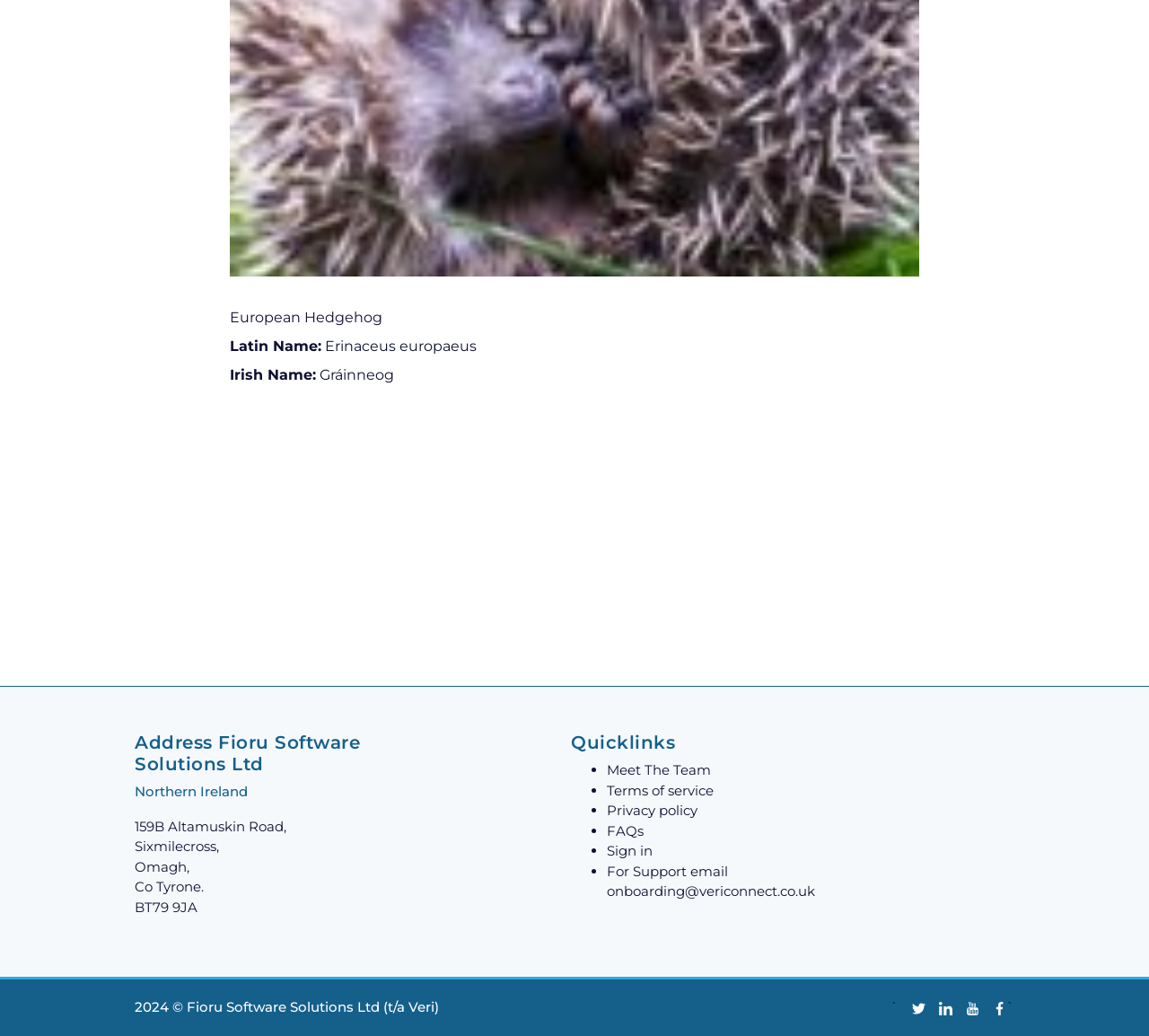Provide a one-word or one-phrase answer to the question:
What is the email address for support?

onboarding@vericonnect.co.uk